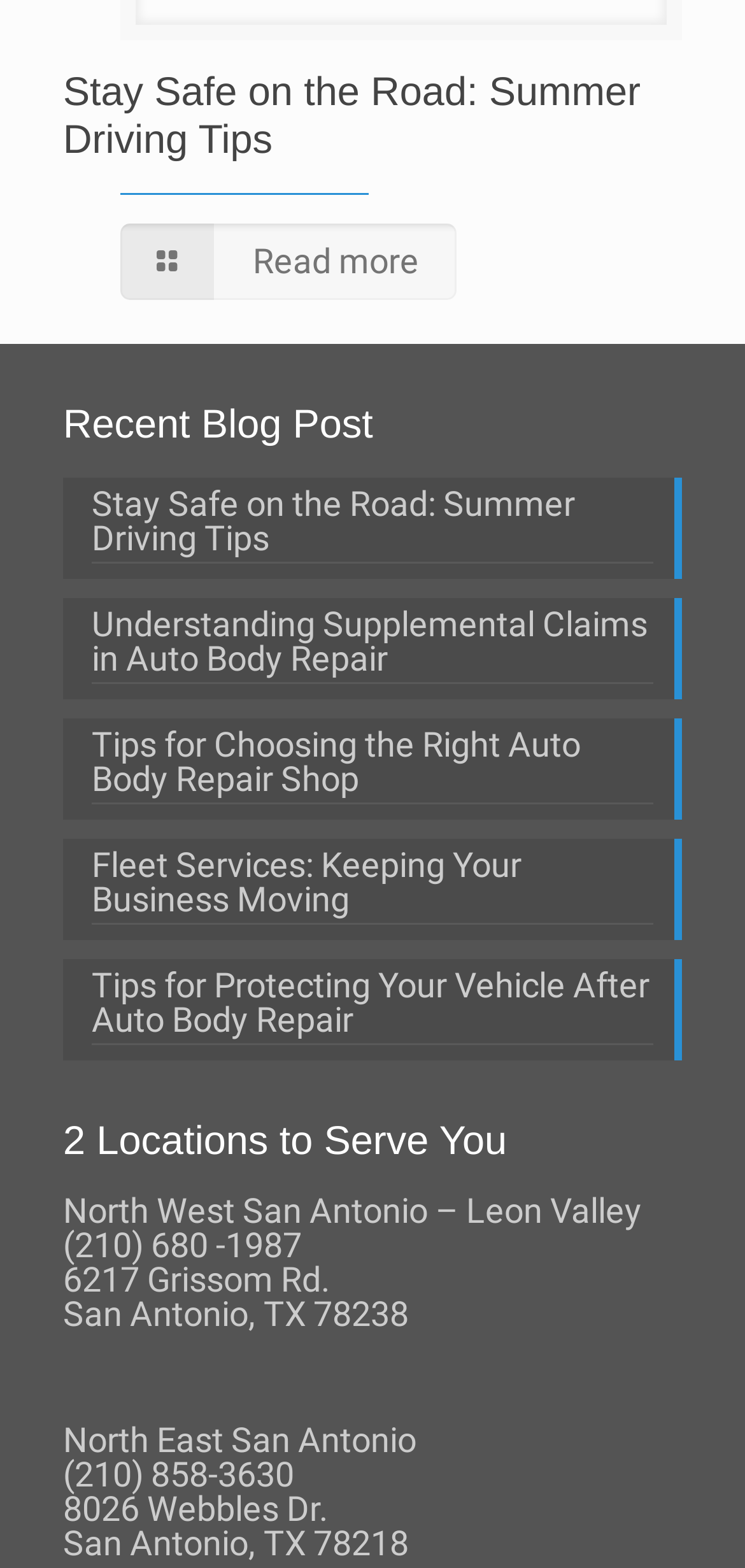What is the title of the main article? Look at the image and give a one-word or short phrase answer.

Stay Safe on the Road: Summer Driving Tips